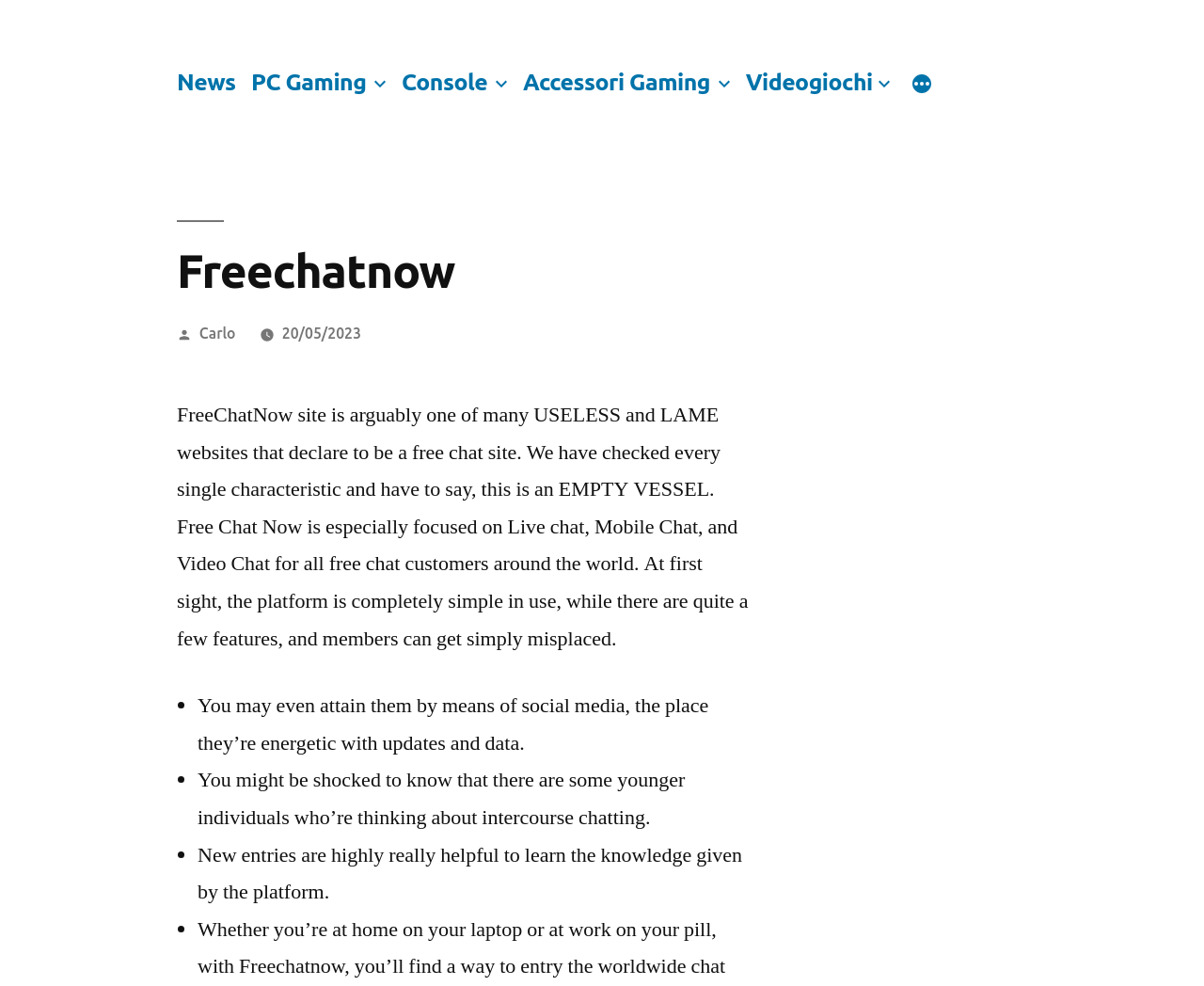What is the author of the article?
Refer to the image and give a detailed answer to the query.

The author of the article is Carlo, as indicated by the link 'Carlo' in the header section of the webpage.